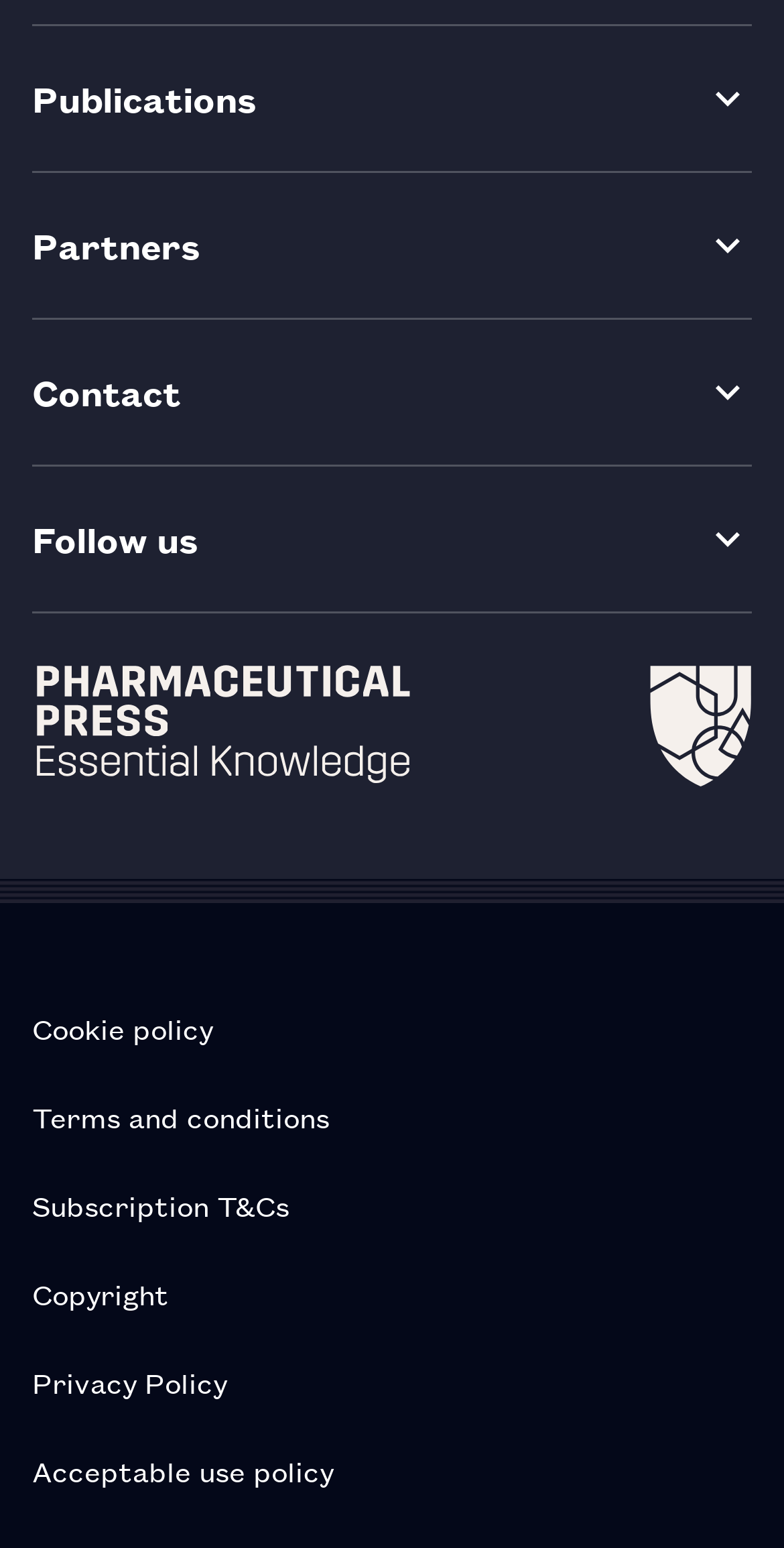Please answer the following question using a single word or phrase: 
What is the last link in the footer section?

Acceptable use policy